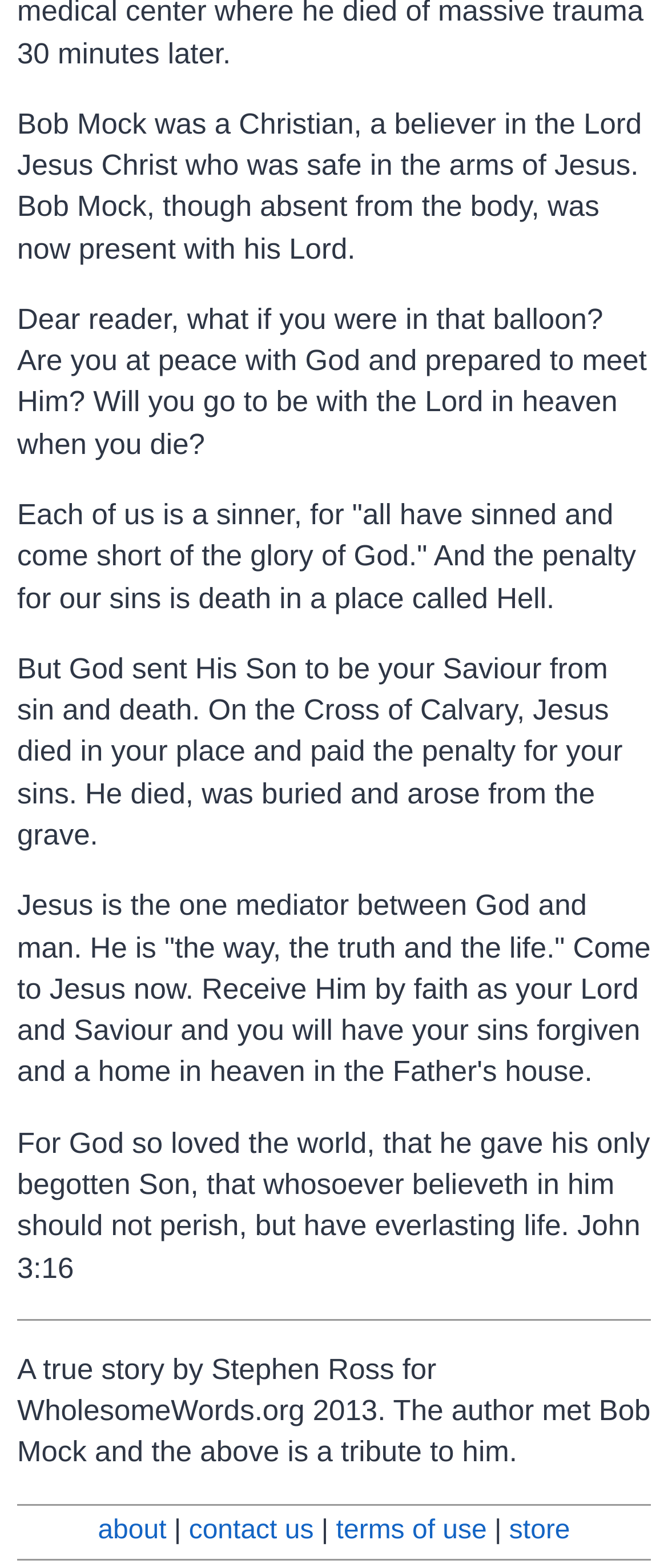How many links are present at the bottom of the webpage? Using the information from the screenshot, answer with a single word or phrase.

4